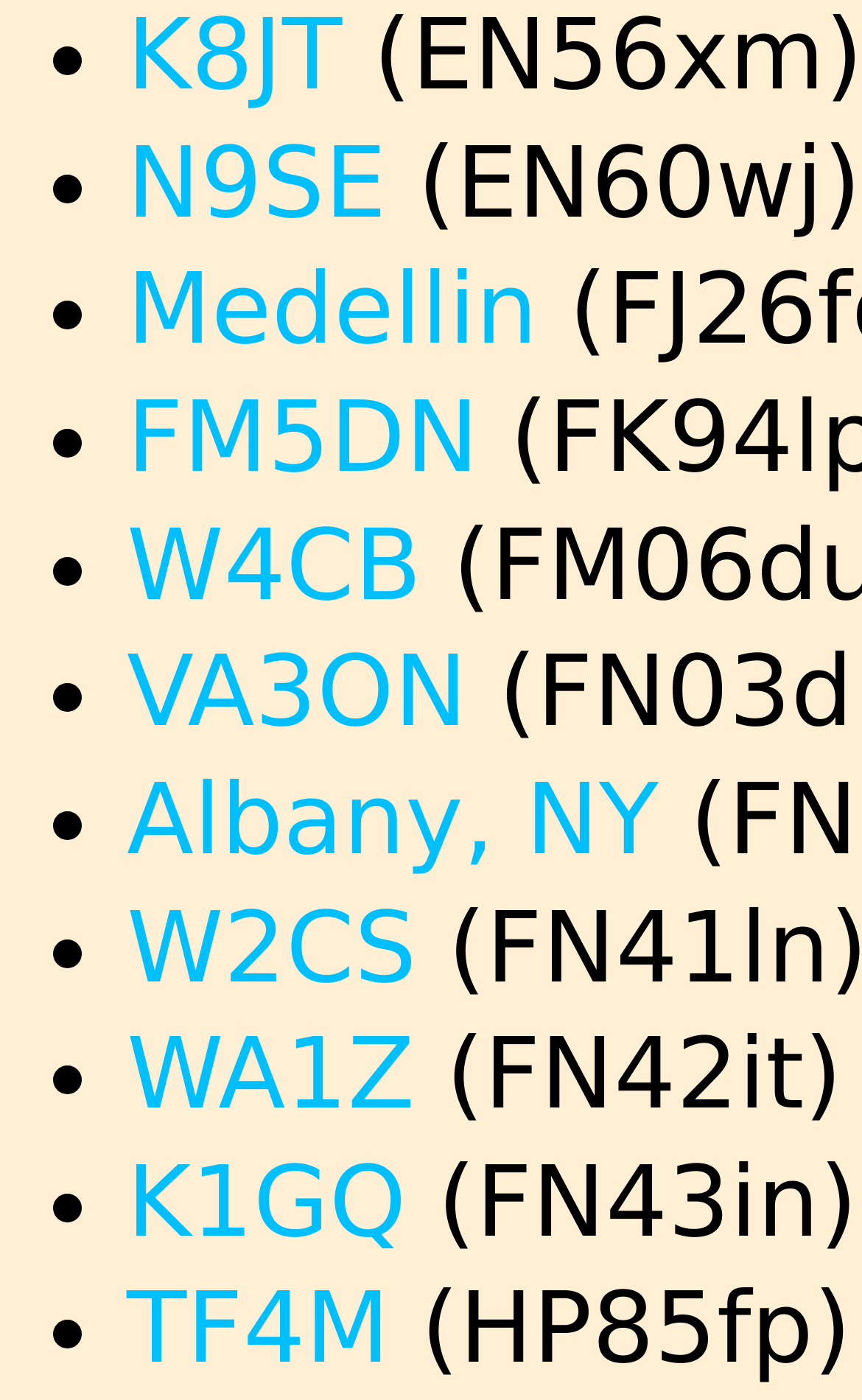Provide the bounding box coordinates of the section that needs to be clicked to accomplish the following instruction: "visit N9SE."

[0.147, 0.091, 0.448, 0.172]